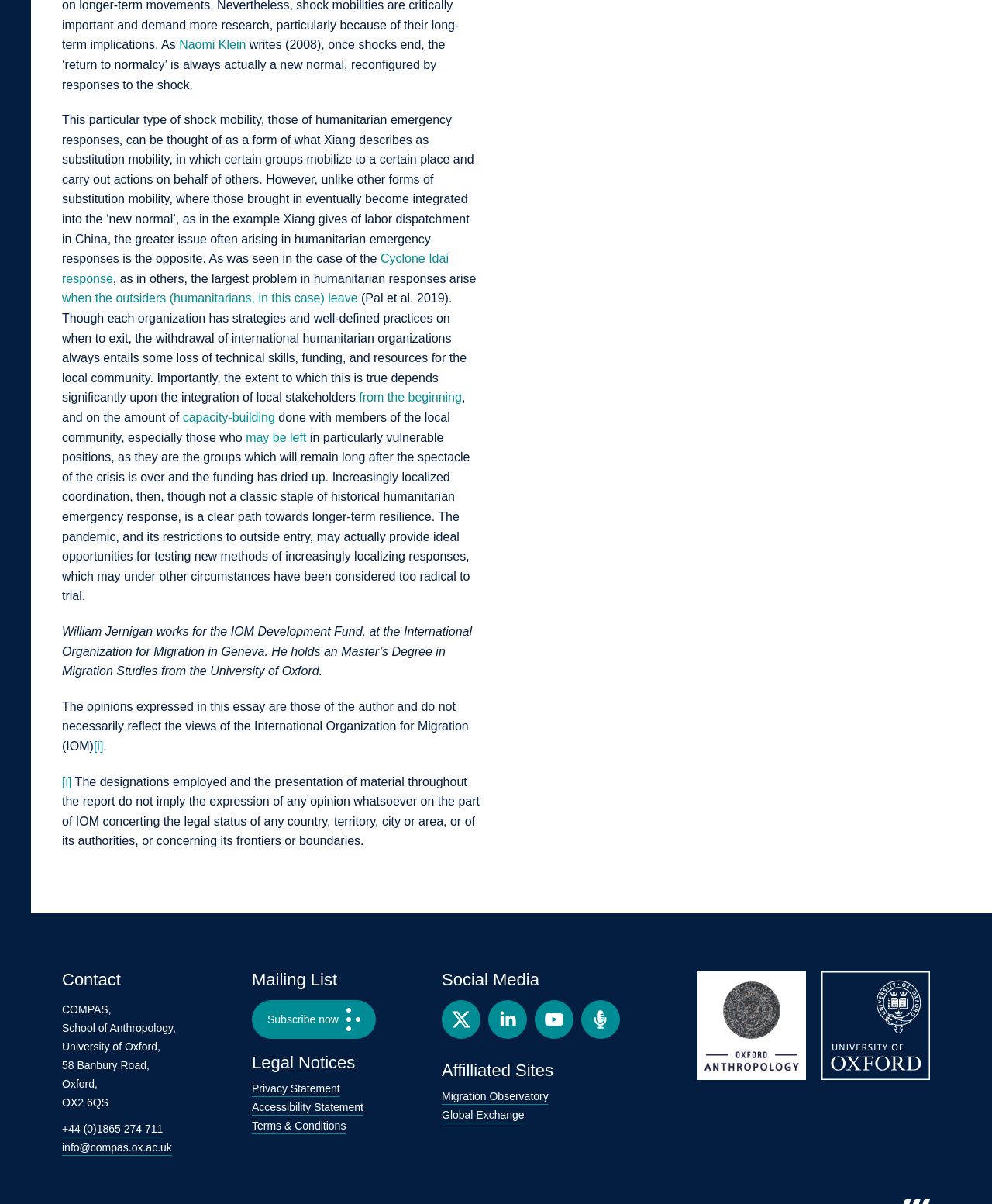Indicate the bounding box coordinates of the element that must be clicked to execute the instruction: "Subscribe to the mailing list". The coordinates should be given as four float numbers between 0 and 1, i.e., [left, top, right, bottom].

[0.254, 0.831, 0.379, 0.863]